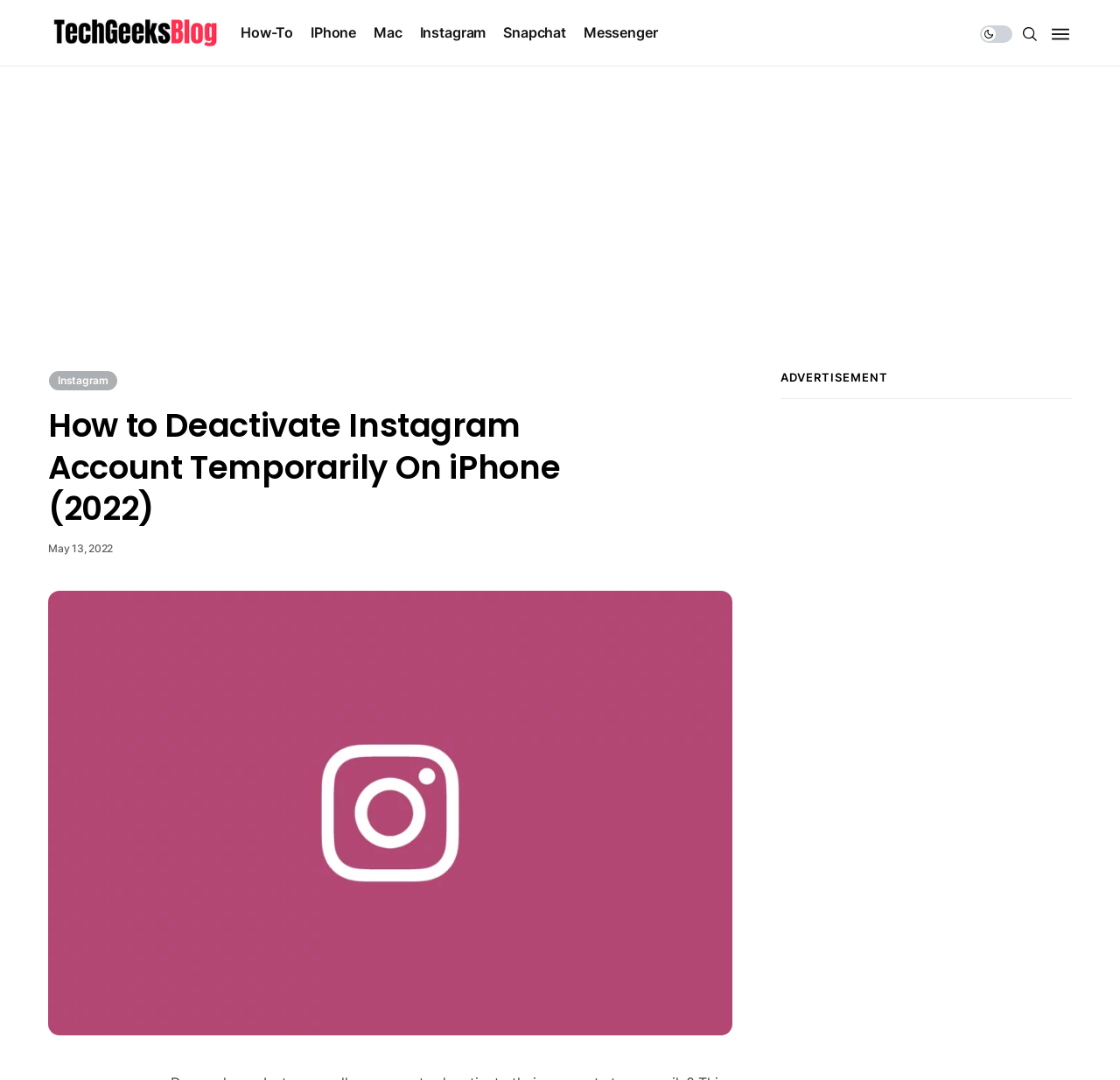When was the article published?
Answer briefly with a single word or phrase based on the image.

May 13, 2022